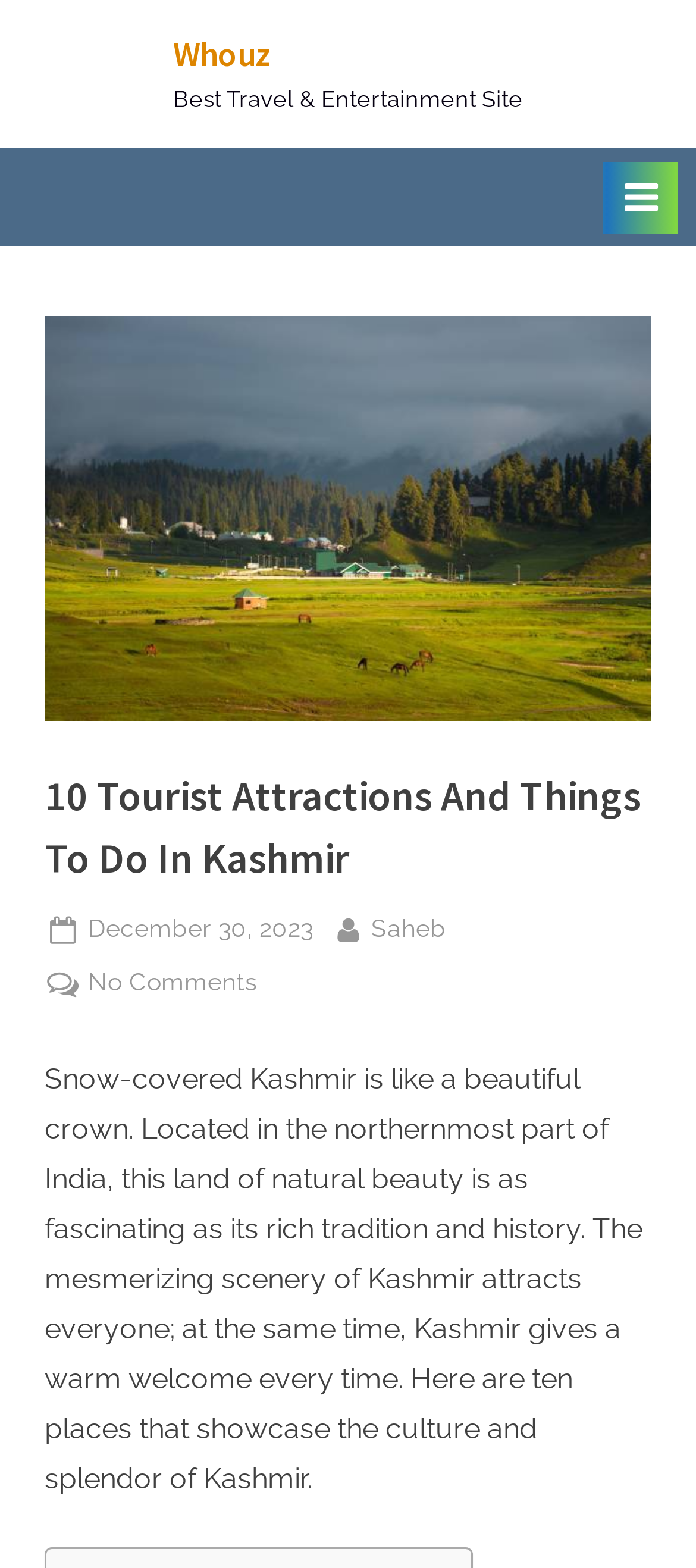Provide the bounding box coordinates in the format (top-left x, top-left y, bottom-right x, bottom-right y). All values are floating point numbers between 0 and 1. Determine the bounding box coordinate of the UI element described as: Whouz

[0.249, 0.02, 0.39, 0.048]